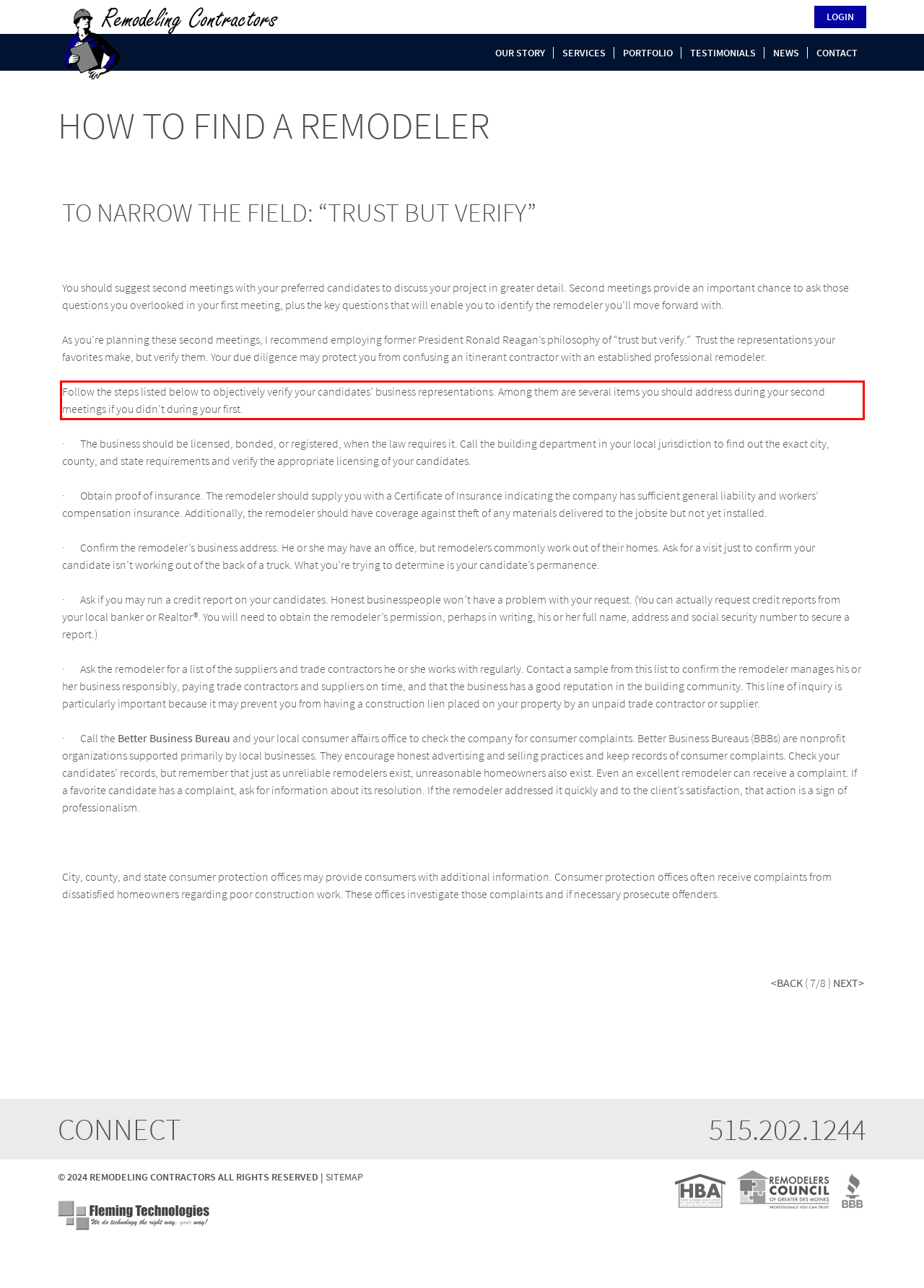Analyze the webpage screenshot and use OCR to recognize the text content in the red bounding box.

Follow the steps listed below to objectively verify your candidates’ business representations. Among them are several items you should address during your second meetings if you didn’t during your first.